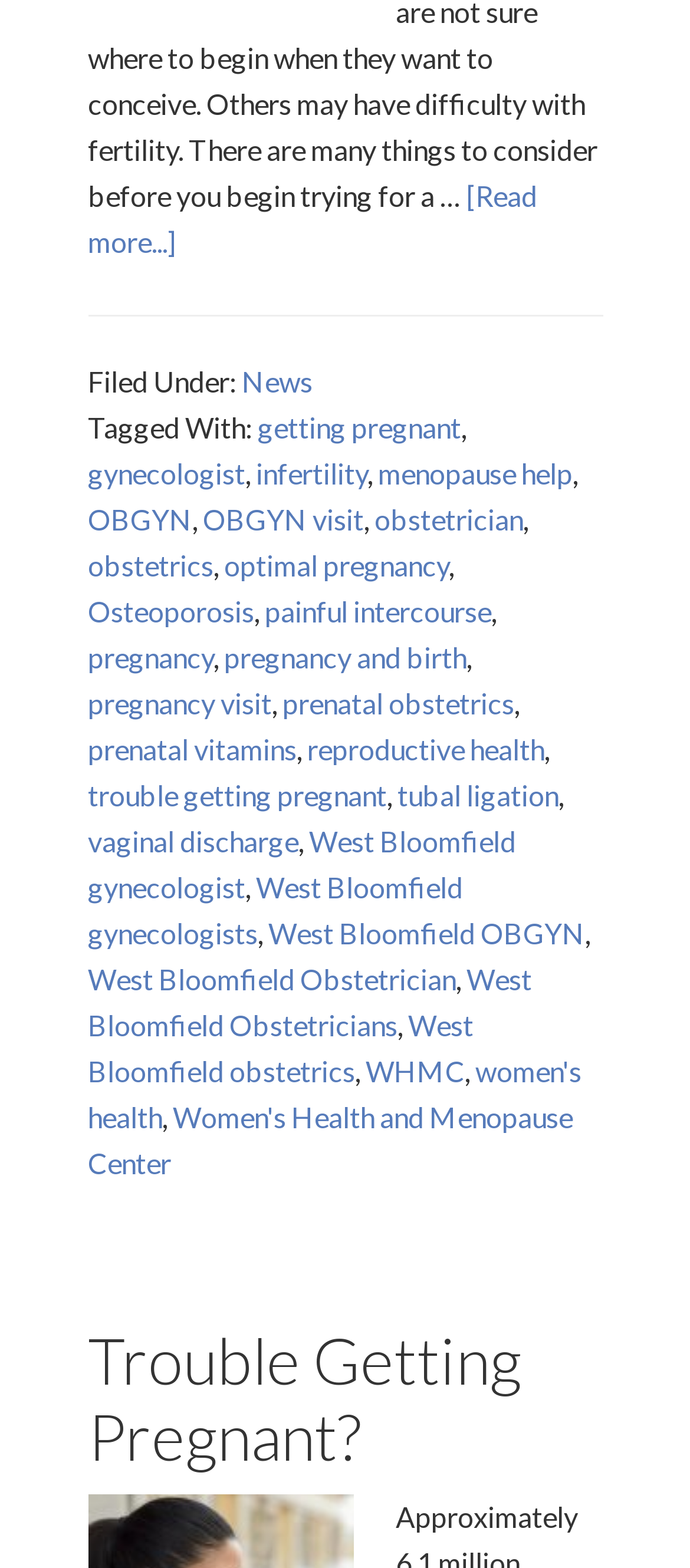Identify the bounding box coordinates for the element that needs to be clicked to fulfill this instruction: "Learn about obstetrician". Provide the coordinates in the format of four float numbers between 0 and 1: [left, top, right, bottom].

[0.542, 0.32, 0.758, 0.341]